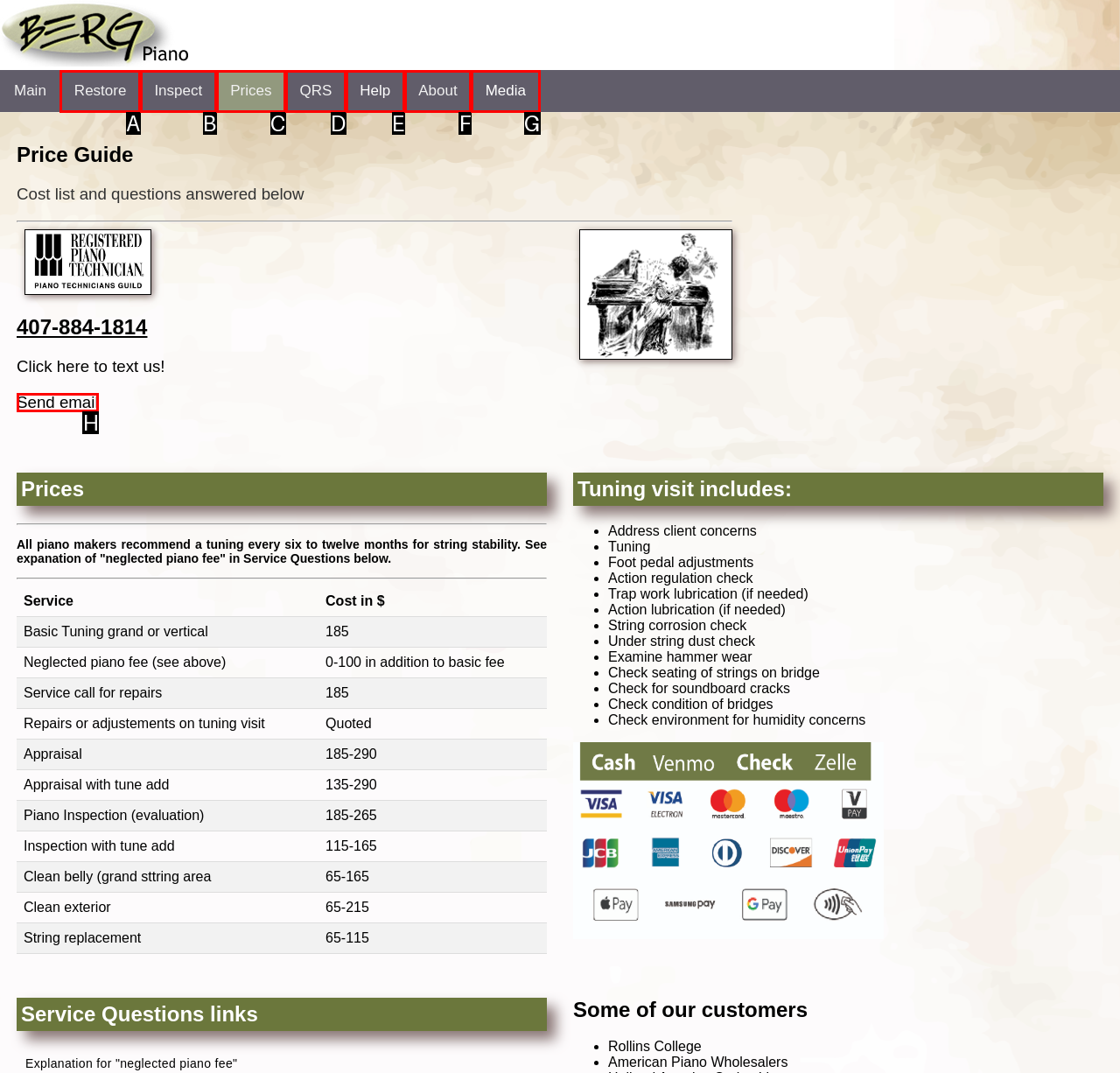Find the option that matches this description: Rho-kinase regulate the cell Polarity
Provide the matching option's letter directly.

None